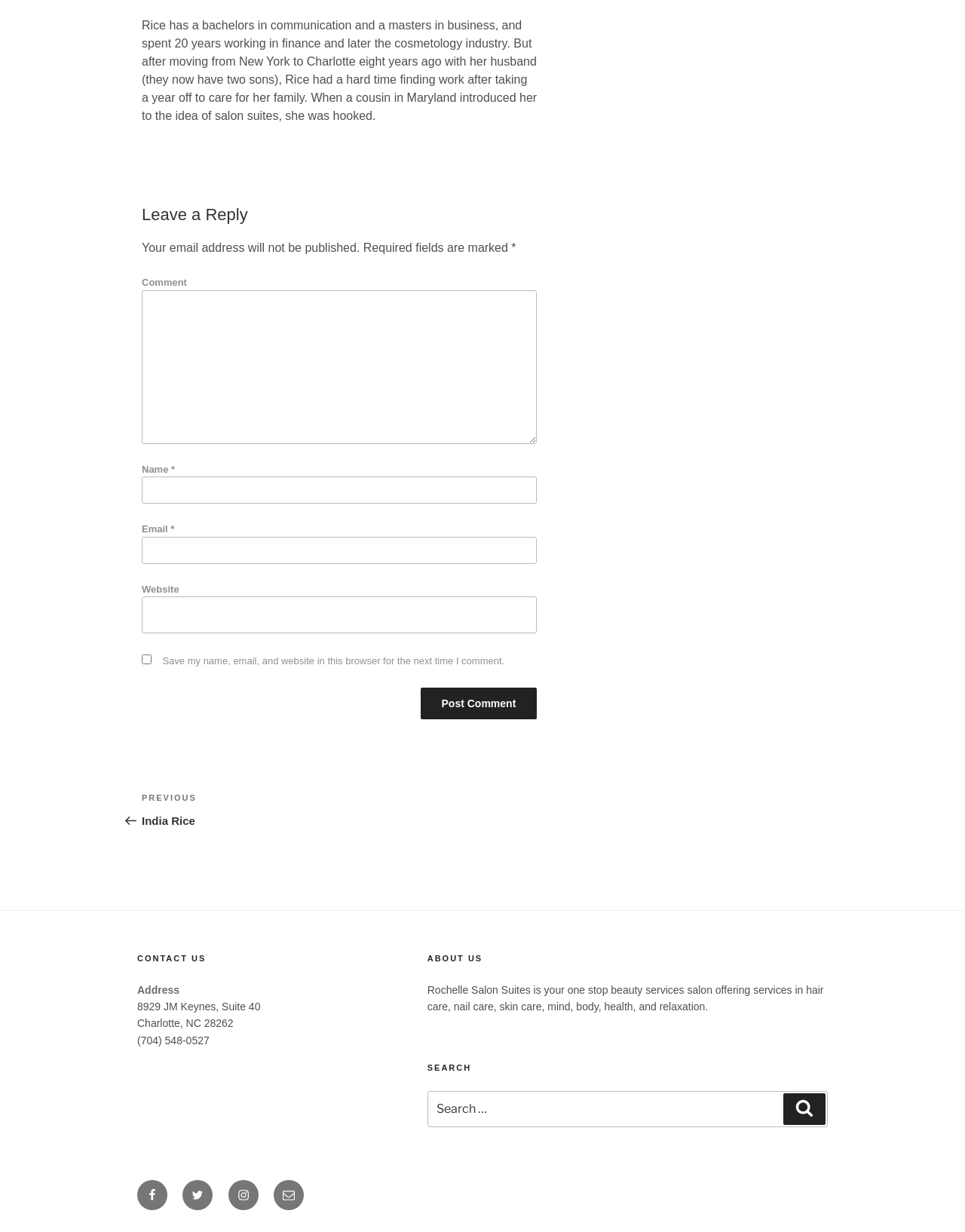Using the format (top-left x, top-left y, bottom-right x, bottom-right y), provide the bounding box coordinates for the described UI element. All values should be floating point numbers between 0 and 1: Previous PostPrevious India Rice

[0.147, 0.642, 0.352, 0.672]